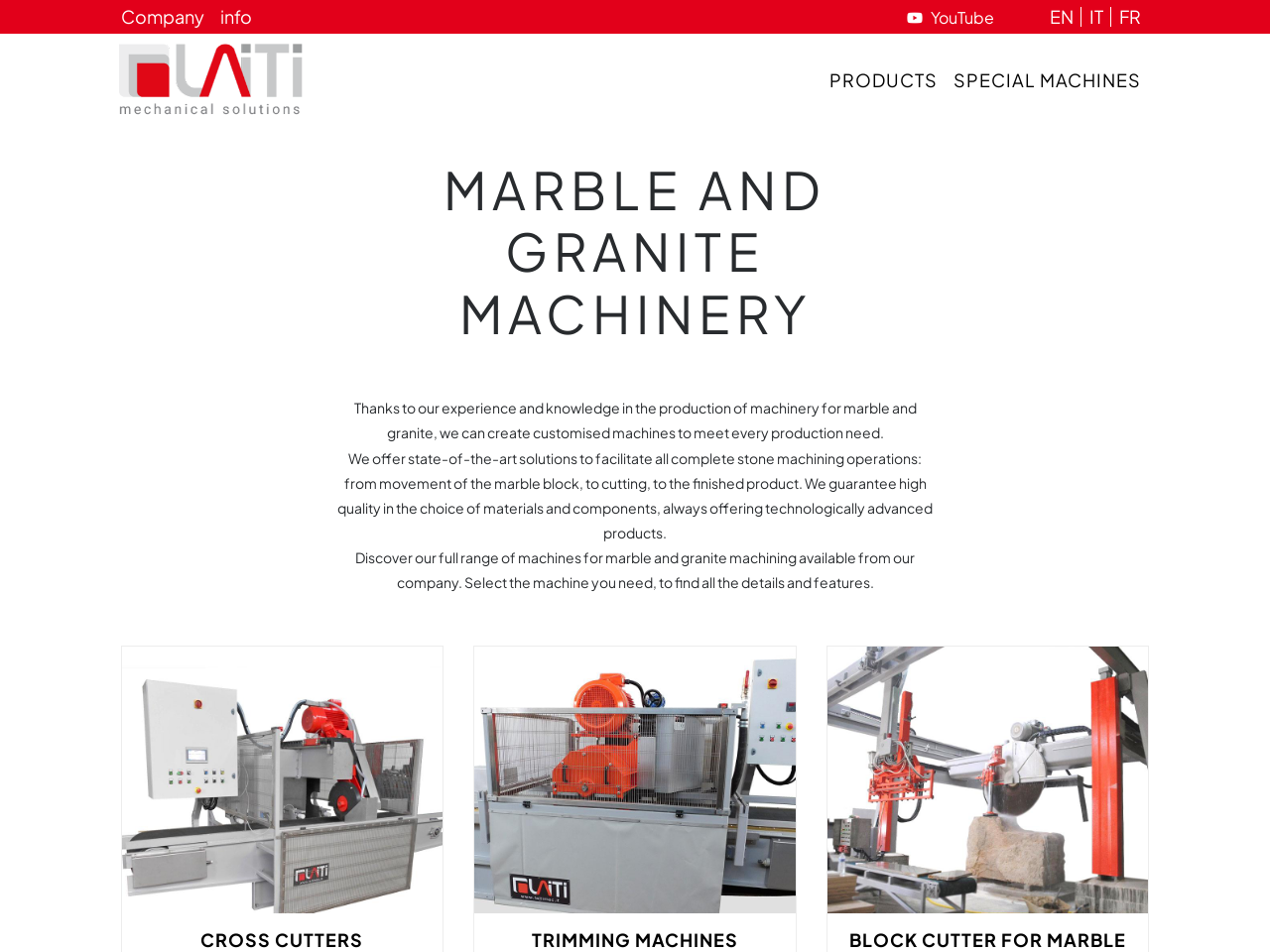What is the purpose of the company's machines?
By examining the image, provide a one-word or phrase answer.

Stone machining operations